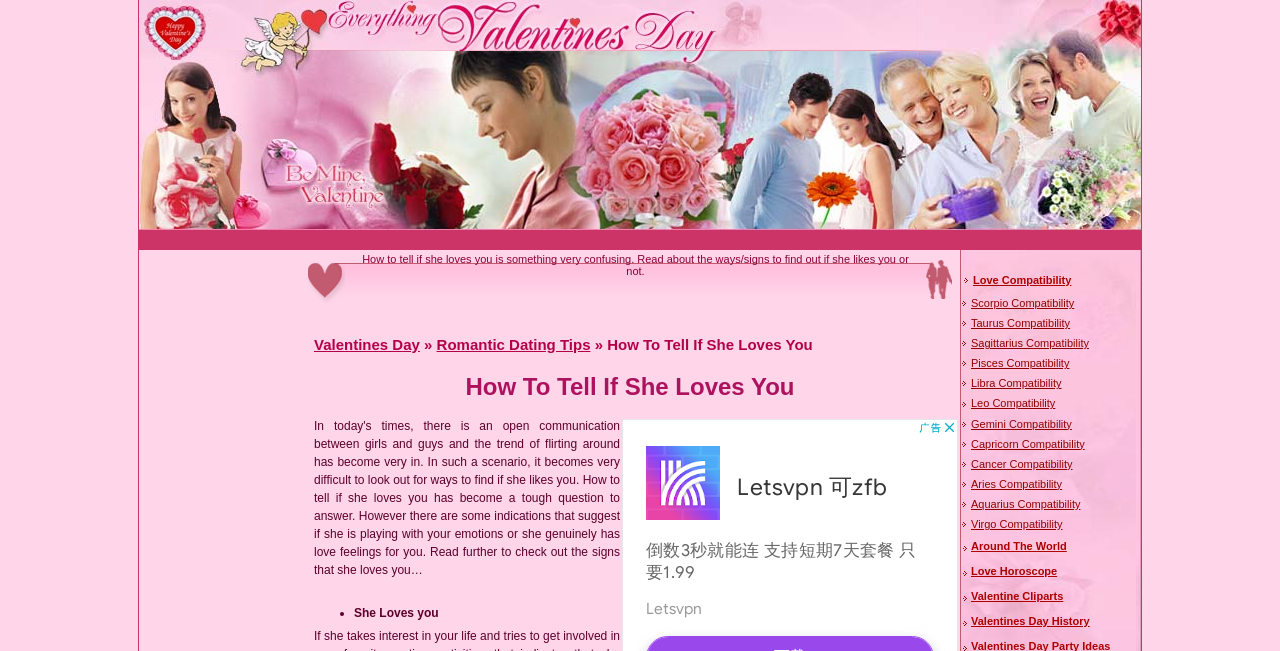Locate the UI element described by aria-label="Advertisement" name="aswift_0" title="Advertisement" and provide its bounding box coordinates. Use the format (top-left x, top-left y, bottom-right x, bottom-right y) with all values as floating point numbers between 0 and 1.

[0.109, 0.357, 0.677, 0.38]